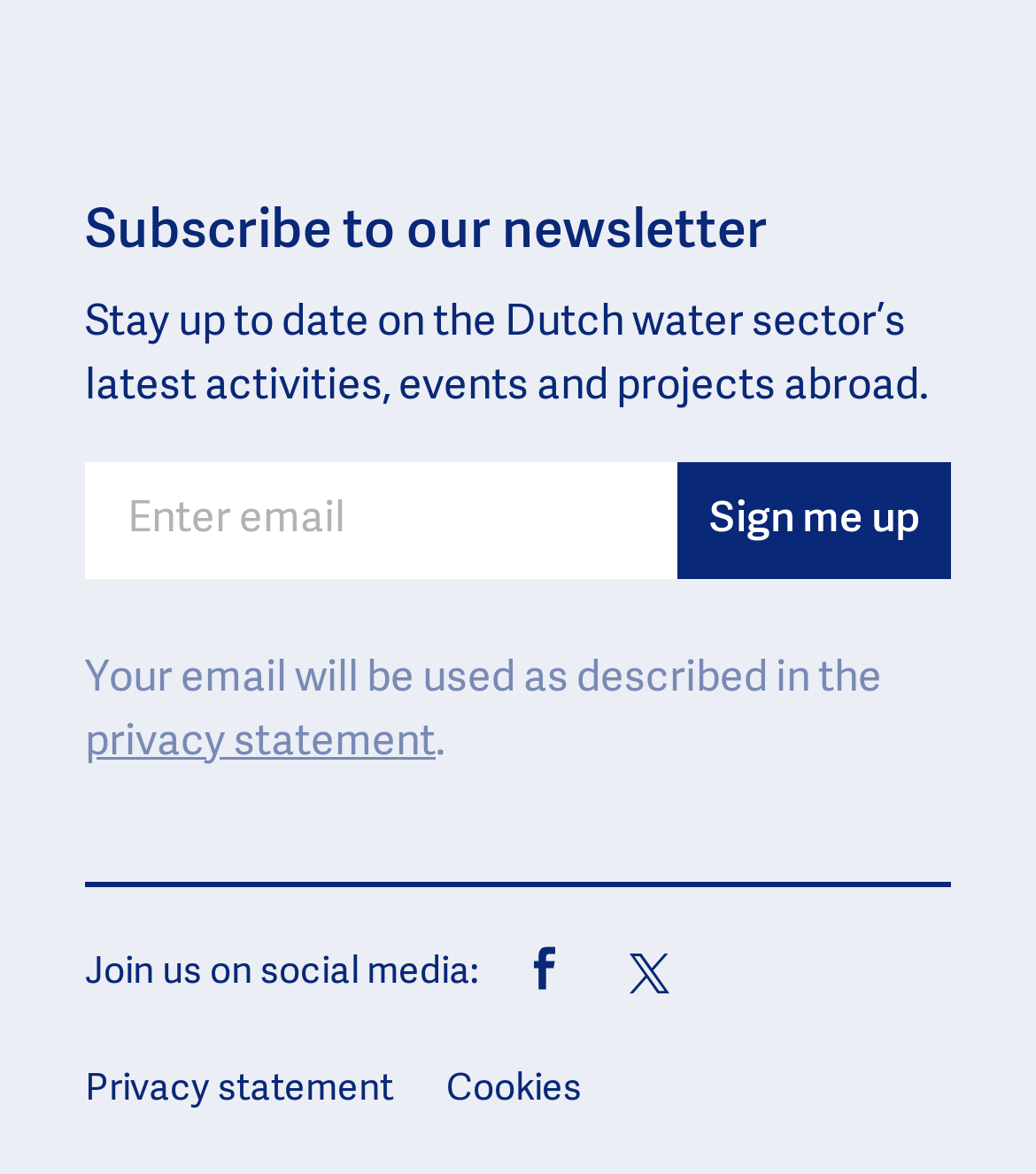How many social media platforms are linked?
Look at the image and respond with a single word or a short phrase.

2